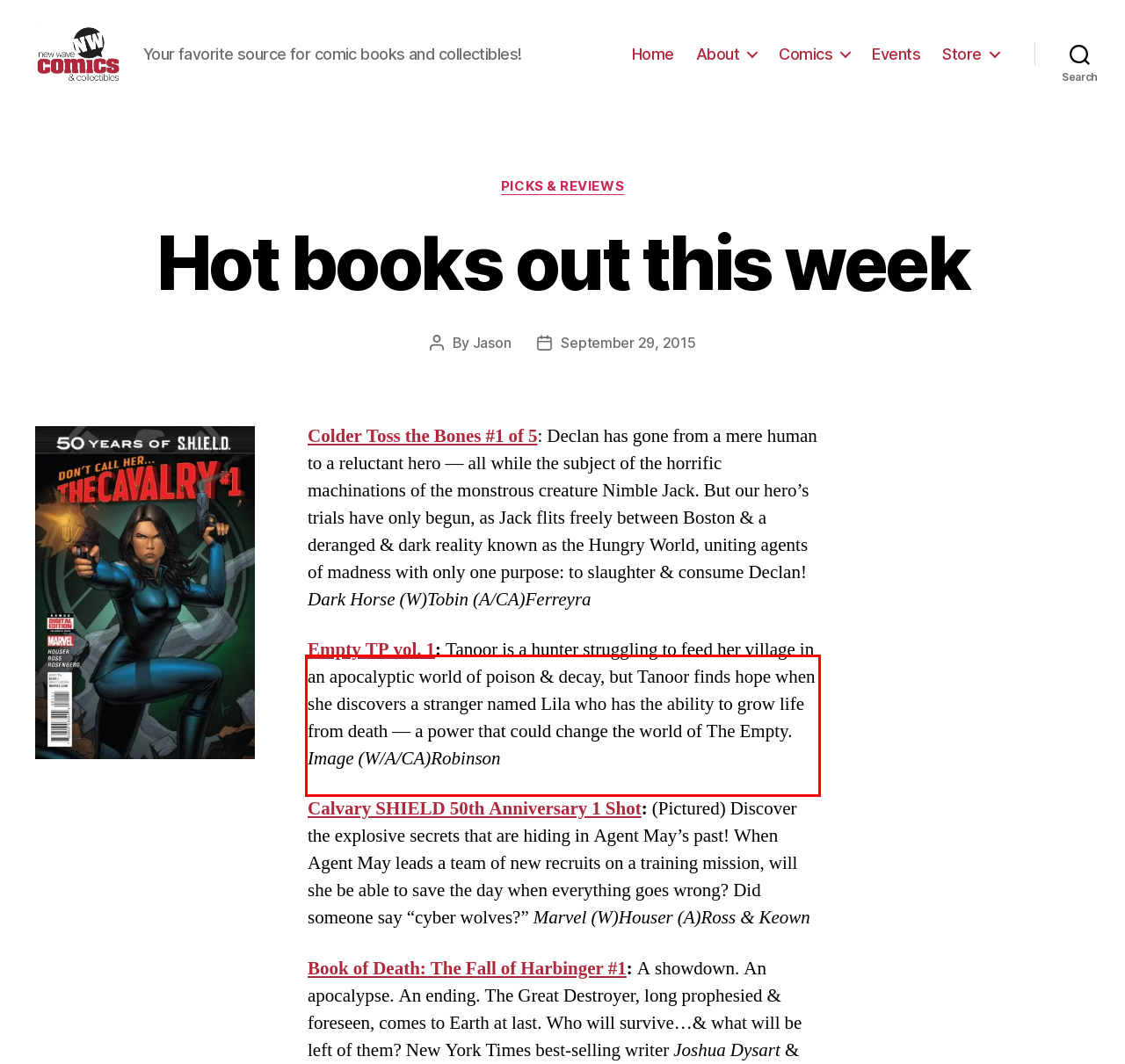You are provided with a webpage screenshot that includes a red rectangle bounding box. Extract the text content from within the bounding box using OCR.

Empty TP vol. 1: Tanoor is a hunter struggling to feed her village in an apocalyptic world of poison & decay, but Tanoor finds hope when she discovers a stranger named Lila who has the ability to grow life from death — a power that could change the world of The Empty. Image (W/A/CA)Robinson